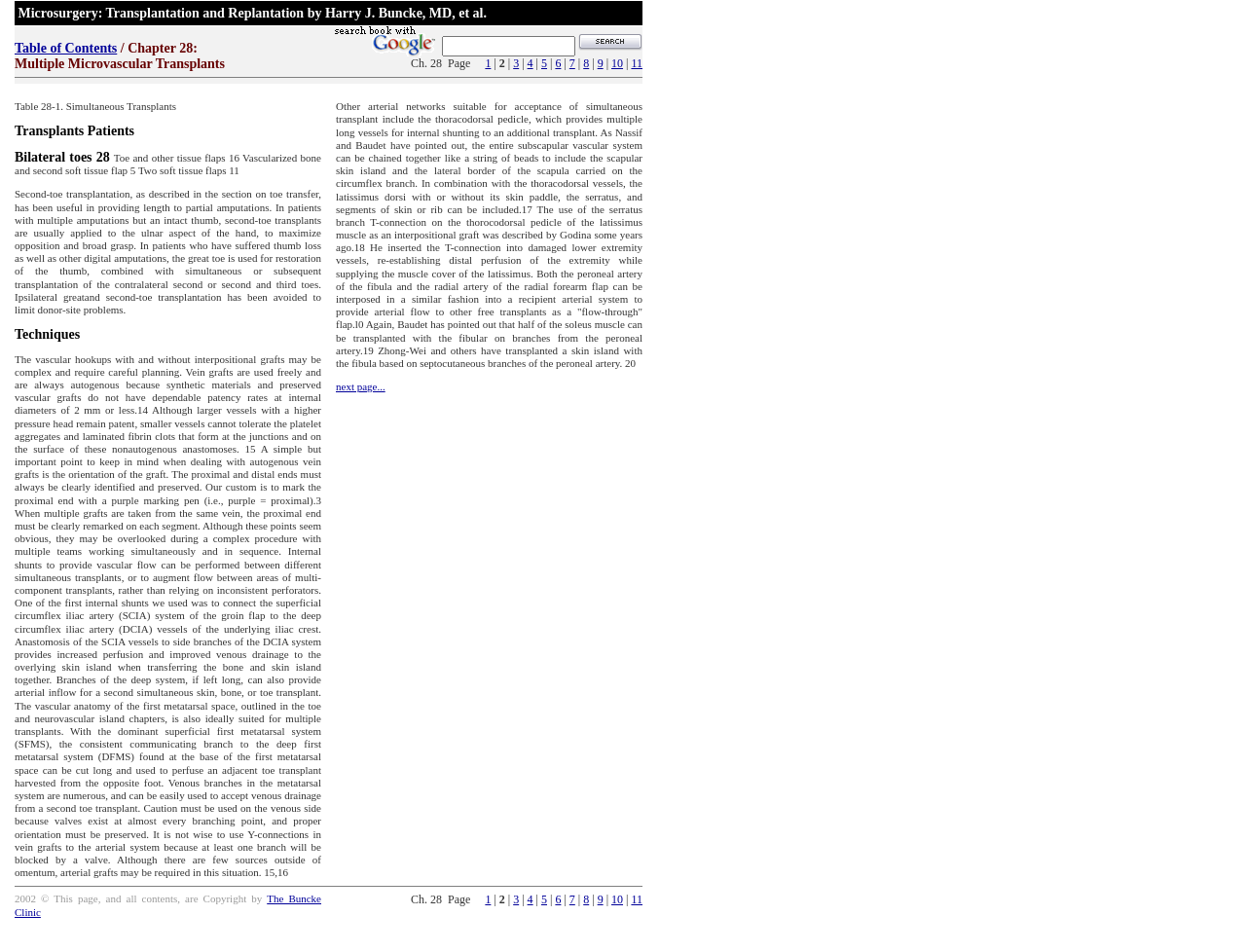Craft a detailed narrative of the webpage's structure and content.

The webpage is about the Buncke Clinic, with a focus on microsurgery, transplantation, and replantation. At the top, there are four images arranged horizontally, followed by a table of contents with a chapter title "Multiple Microvascular Transplants" and a link to "Table of Contents". Below this, there is a search bar with a Google submit button and page navigation links (1 to 11).

The main content of the page is a lengthy text discussing techniques and considerations for simultaneous transplants, including the use of autogenous vein grafts, internal shunts, and various arterial networks. The text is divided into two columns, with the left column containing a heading "Table 28-1" and a description of transplant procedures, while the right column continues the discussion of arterial networks and their applications.

Throughout the page, there are numerous images, mostly arranged in horizontal rows, which appear to be related to the surgical procedures being described. There are also several links and buttons, including a "next page" link at the bottom of the page.